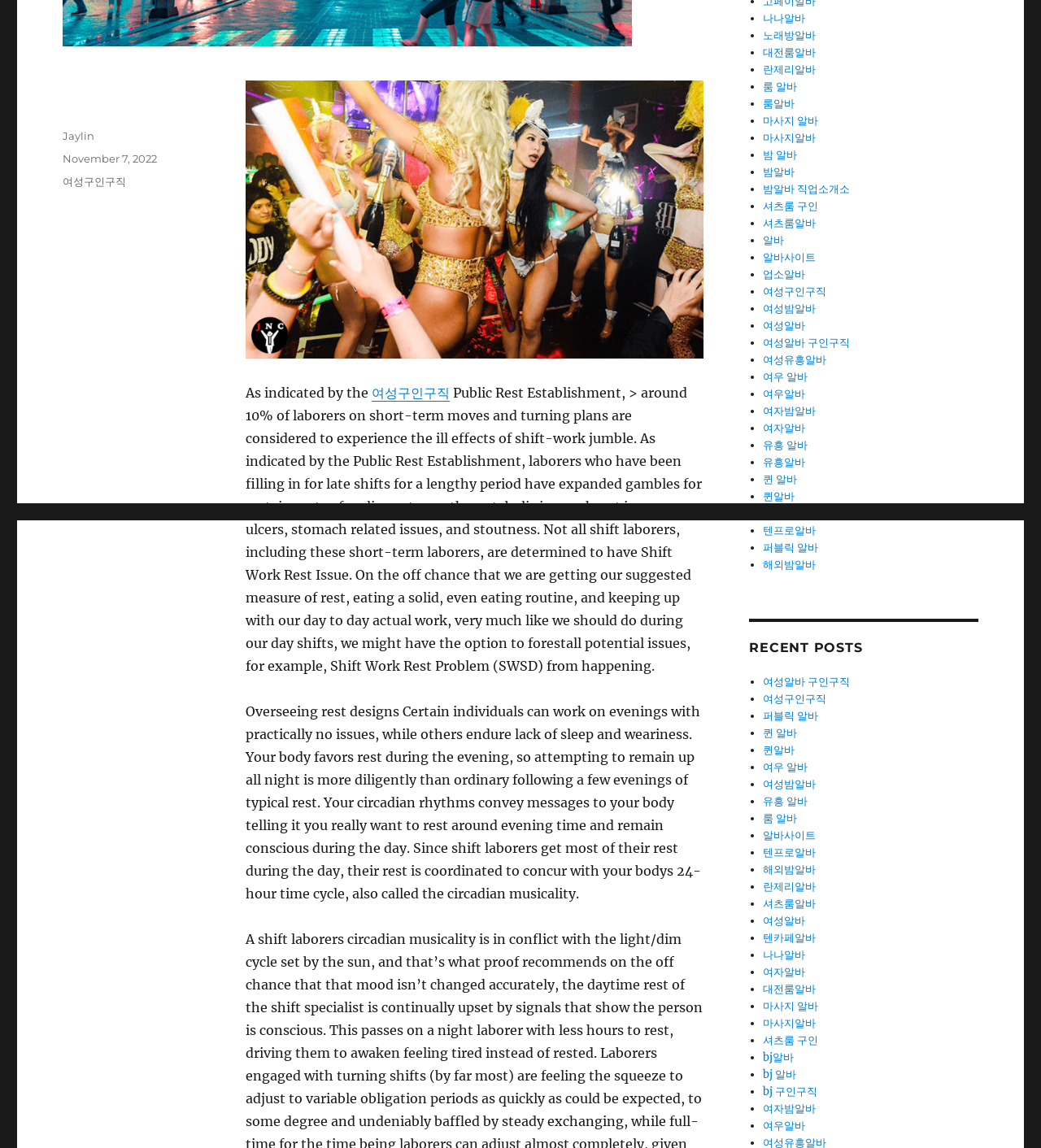Find the bounding box coordinates corresponding to the UI element with the description: "여성알바 구인구직". The coordinates should be formatted as [left, top, right, bottom], with values as floats between 0 and 1.

[0.733, 0.292, 0.816, 0.305]